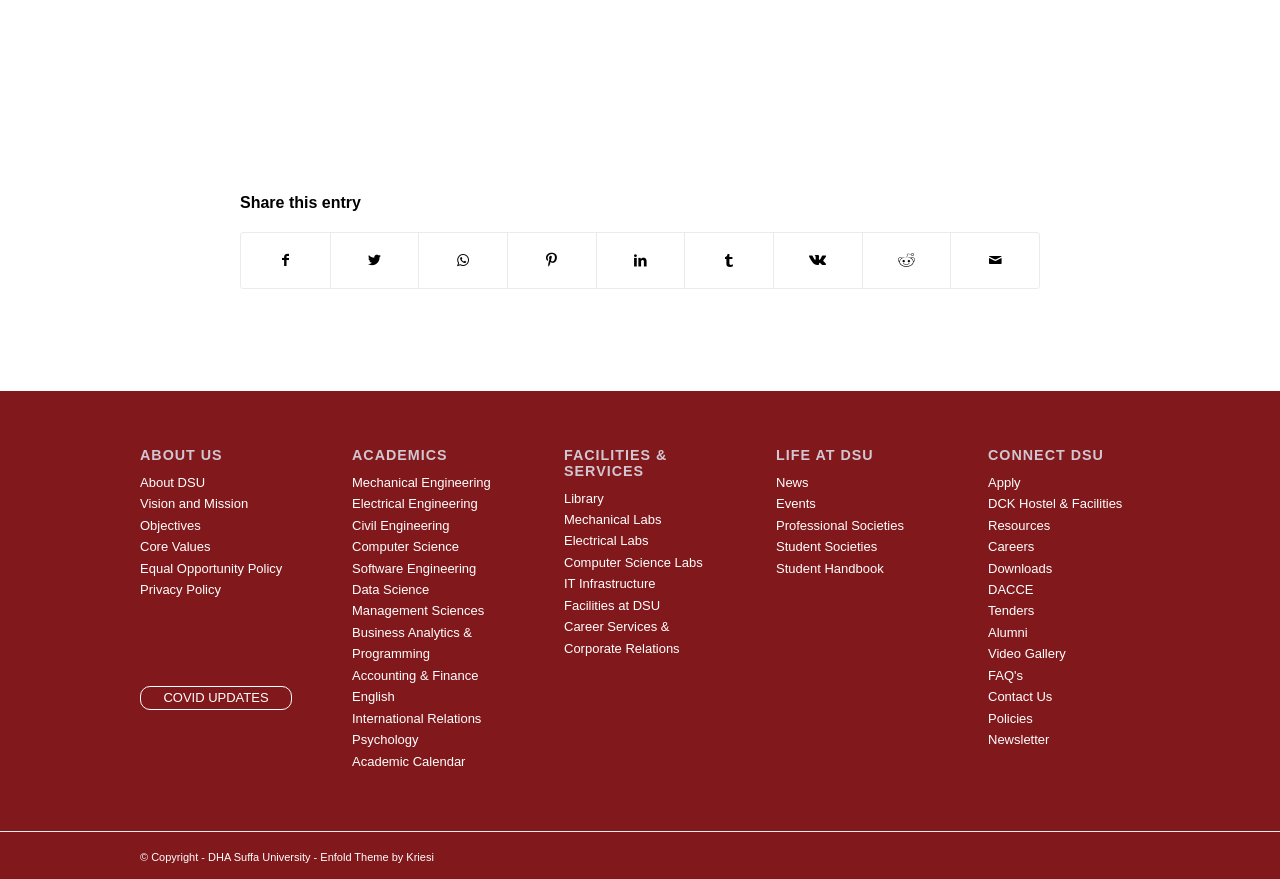Give a succinct answer to this question in a single word or phrase: 
What is the 'CONNECT DSU' section about?

Admissions, Careers, Resources